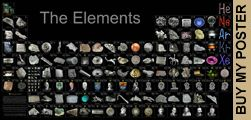What is the poster useful for?
Could you answer the question in a detailed manner, providing as much information as possible?

The poster not only aids in studying elemental properties but also serves as an attractive decoration for educational spaces, making it a useful resource for both learning and aesthetic purposes.